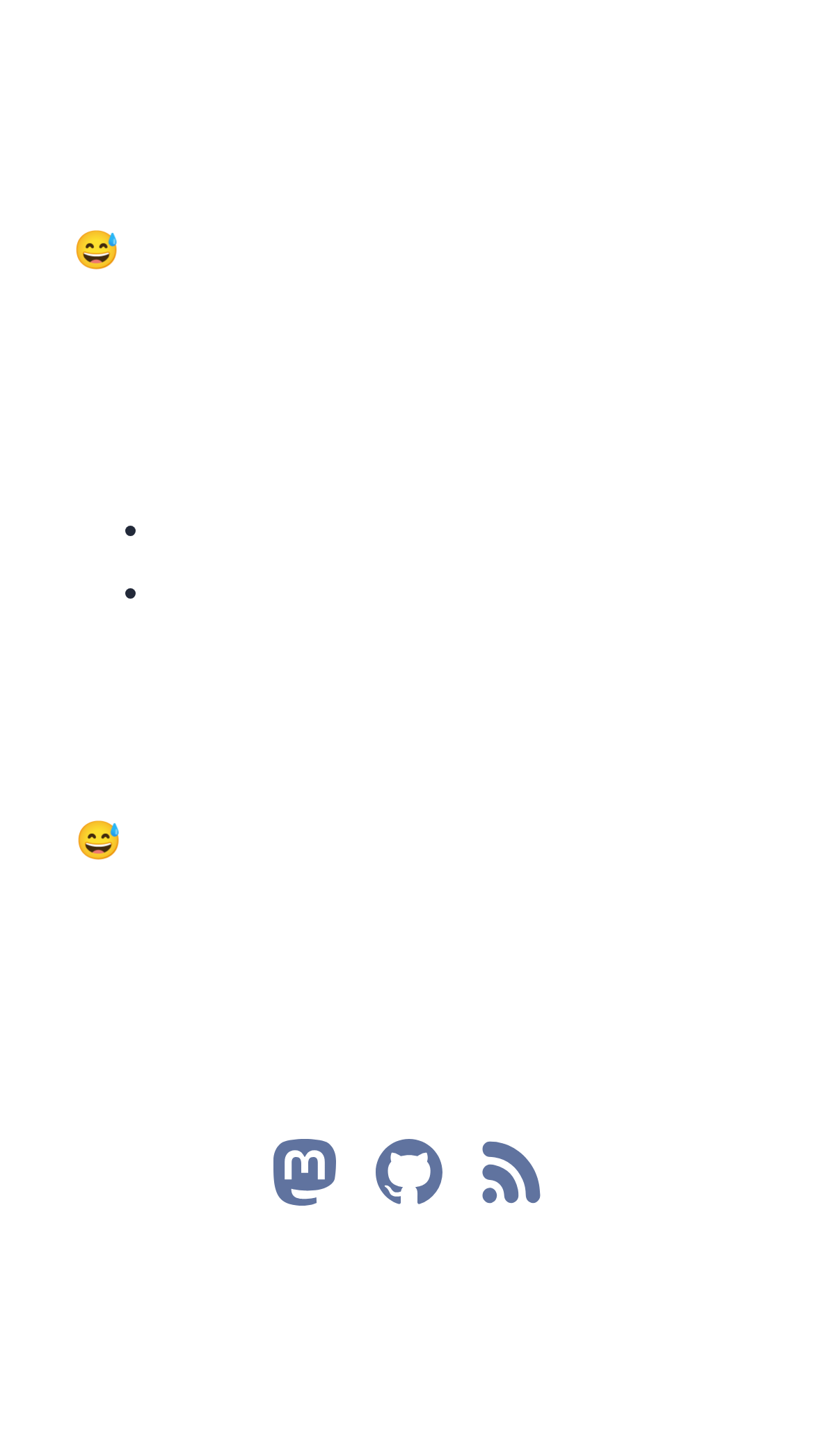Locate the bounding box coordinates of the UI element described by: "Follow me on Mastodon". Provide the coordinates as four float numbers between 0 and 1, formatted as [left, top, right, bottom].

[0.333, 0.783, 0.415, 0.845]